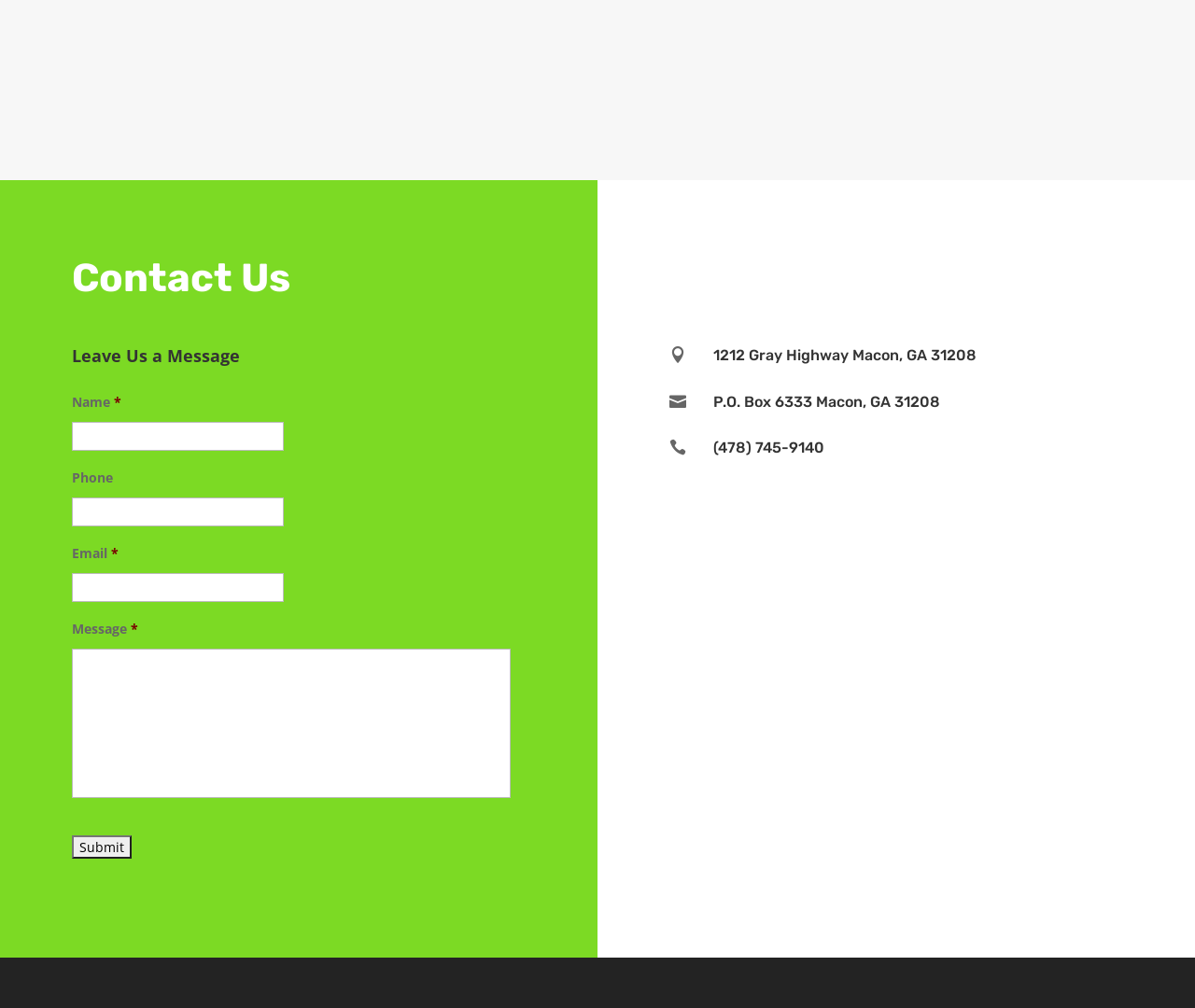Examine the image carefully and respond to the question with a detailed answer: 
What is the purpose of the form on this webpage?

The webpage has a form with fields for name, phone, email, and message, and a submit button, which suggests that the purpose of the form is to allow users to contact the organization or individual behind the webpage.